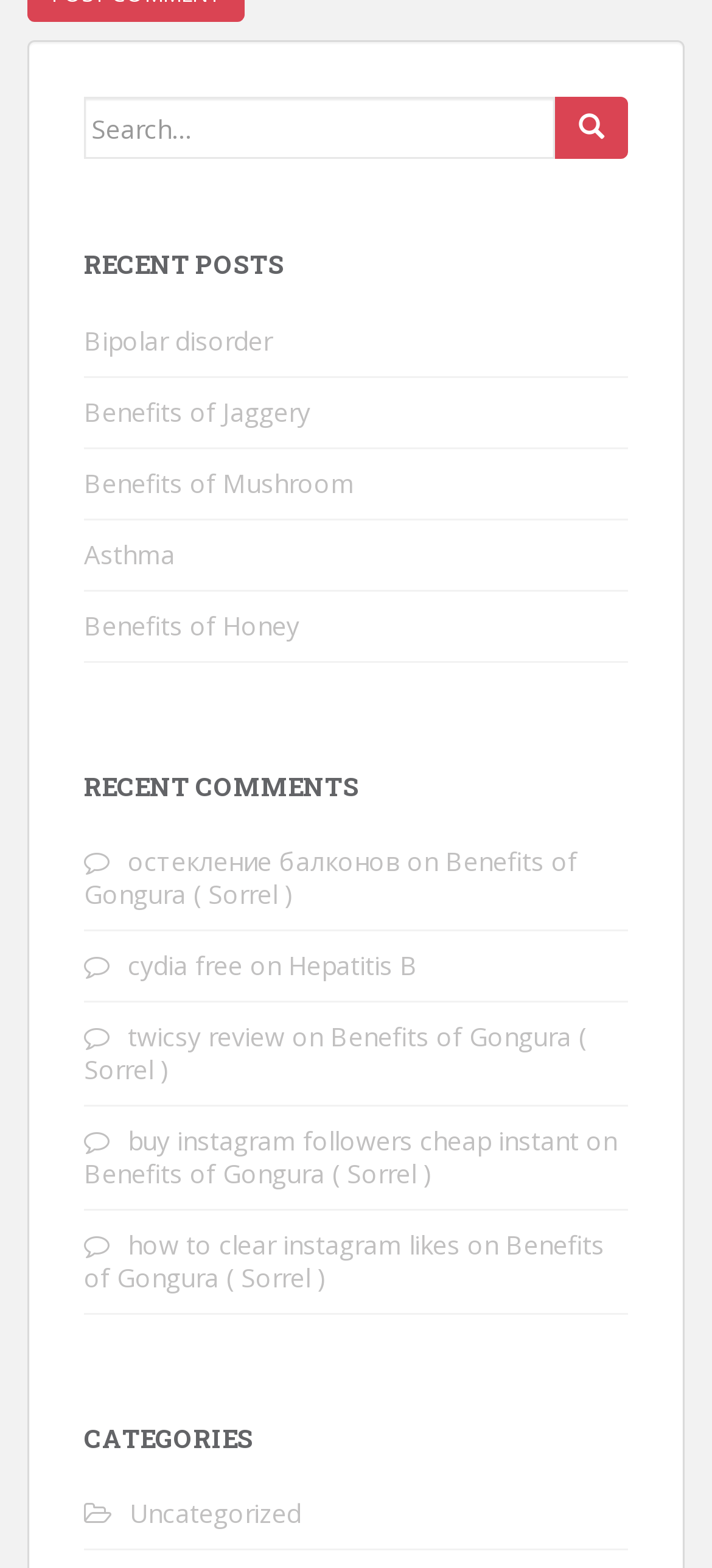Please identify the bounding box coordinates of the element that needs to be clicked to execute the following command: "read the blog". Provide the bounding box using four float numbers between 0 and 1, formatted as [left, top, right, bottom].

None